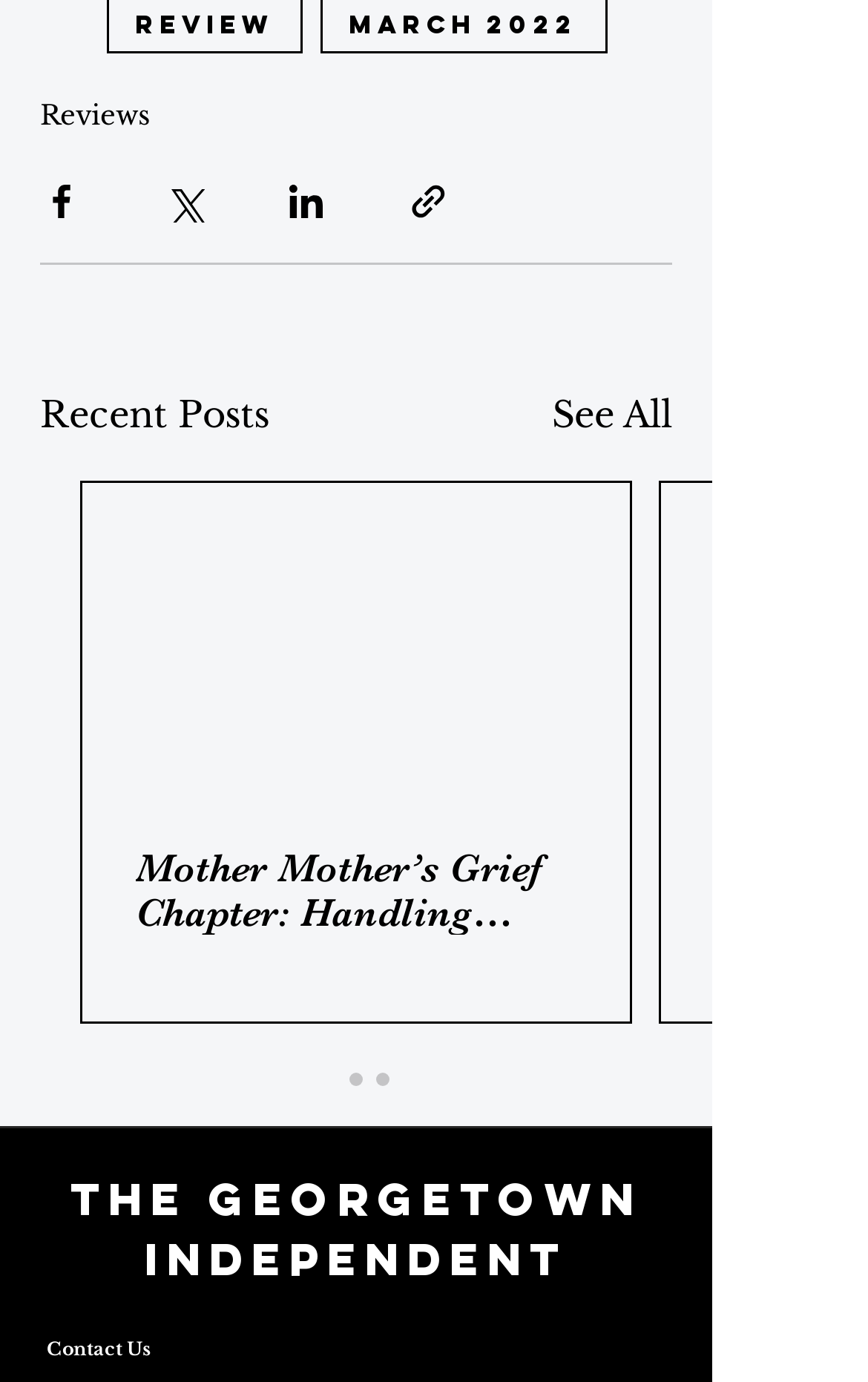Provide a single word or phrase answer to the question: 
What is the section below the sharing buttons?

Recent Posts